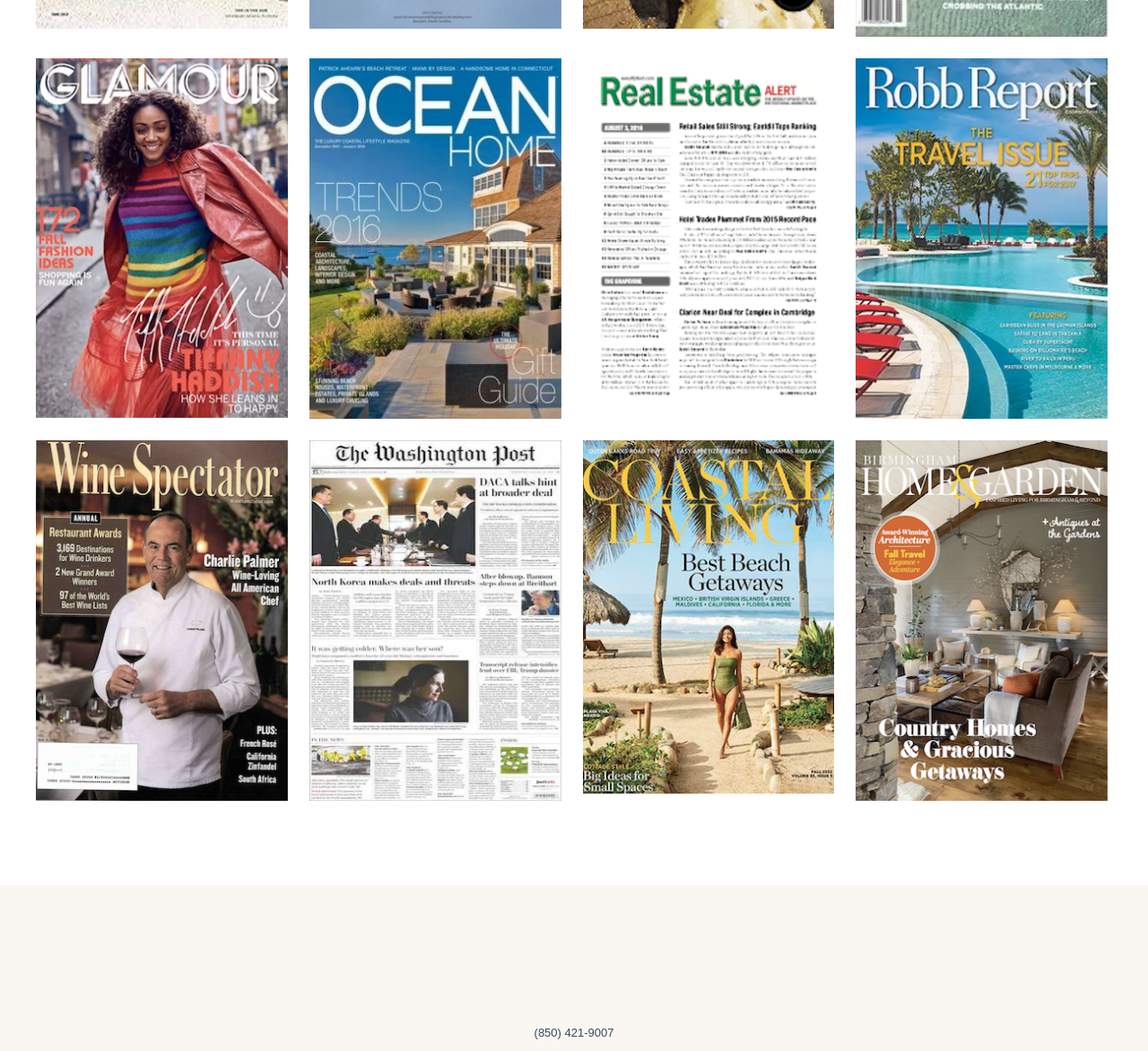Please determine the bounding box coordinates of the element's region to click in order to carry out the following instruction: "call (850) 421-9007". The coordinates should be four float numbers between 0 and 1, i.e., [left, top, right, bottom].

[0.465, 0.976, 0.535, 0.989]